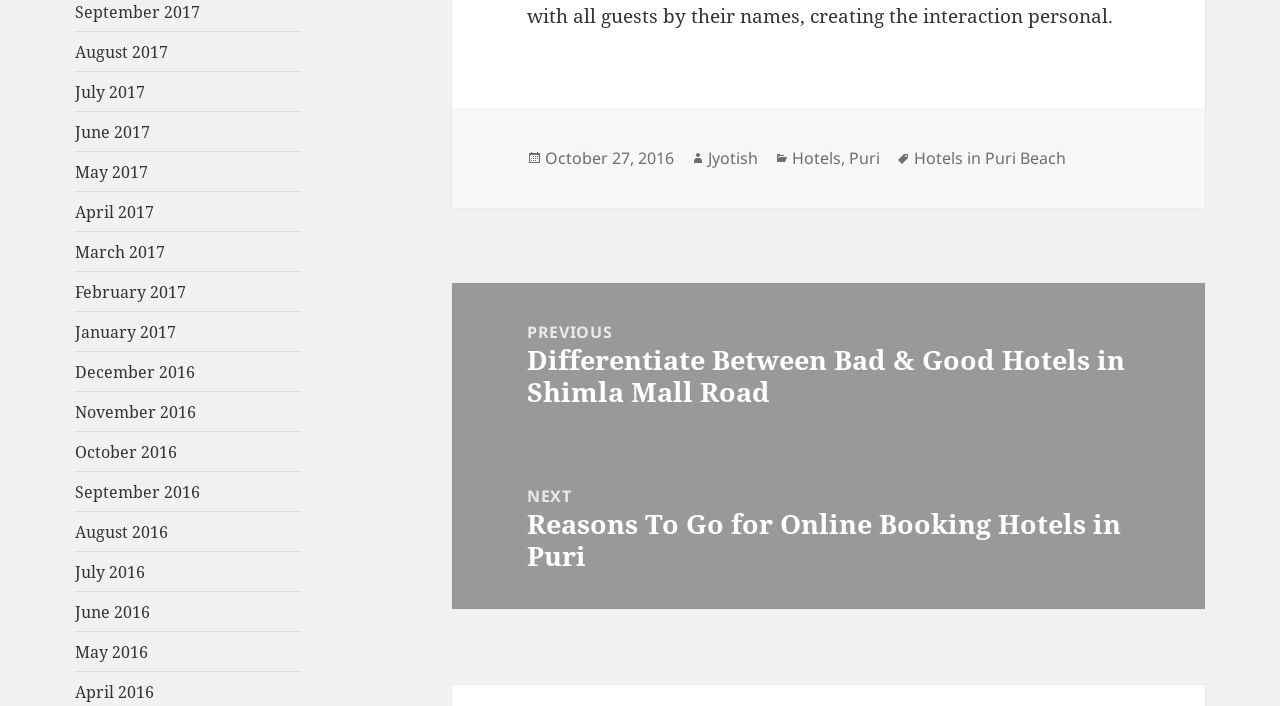Can you give a comprehensive explanation to the question given the content of the image?
What are the categories of the post?

I examined the footer section and found the 'Categories' label, which is followed by two links with the text 'Hotels' and 'Puri', indicating that the categories of the post are Hotels and Puri.